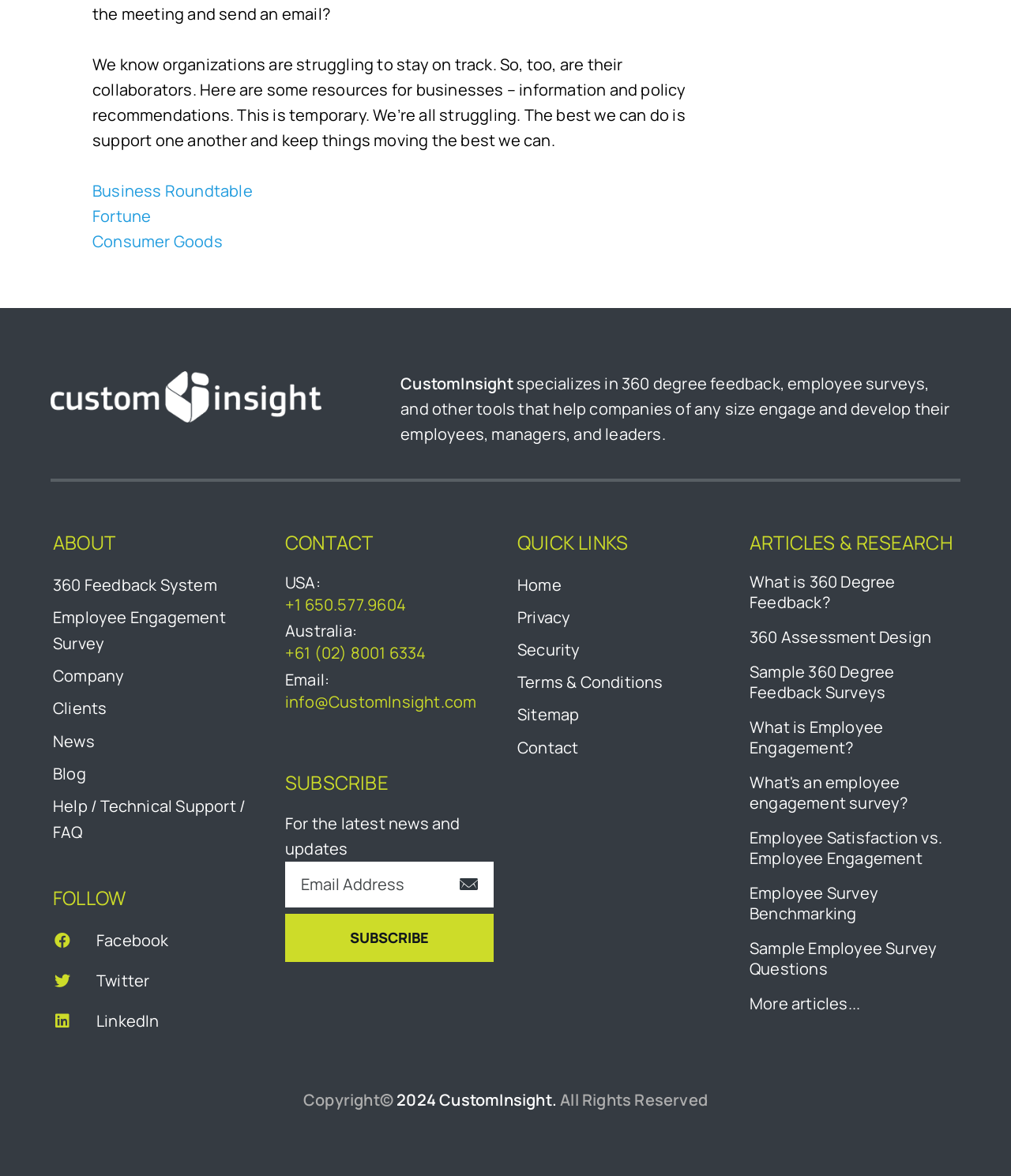Identify the bounding box coordinates of the clickable region necessary to fulfill the following instruction: "Enter email address in the subscription textbox". The bounding box coordinates should be four float numbers between 0 and 1, i.e., [left, top, right, bottom].

[0.282, 0.733, 0.488, 0.772]